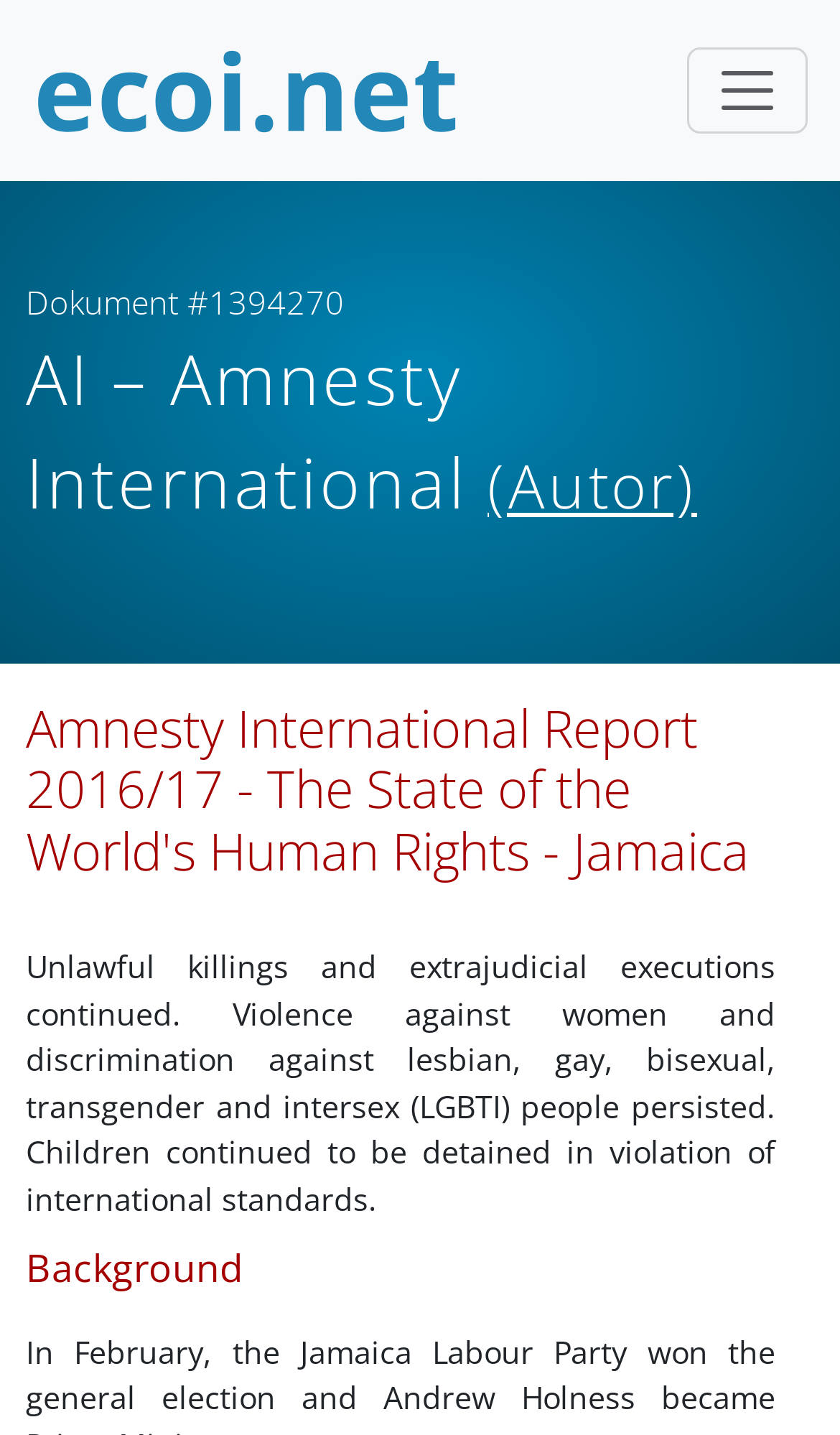Generate a thorough caption detailing the webpage content.

The webpage appears to be a report from Amnesty International, specifically the 2016/17 report on the state of human rights in Jamaica. At the top left of the page, there is a link to "ecoi.net" accompanied by an image, which is likely a logo. To the right of this, there is a button labeled "Navigation umschalten" (meaning "Switch navigation" in German), which is not currently expanded.

Below the top section, there are several lines of text. The first line reads "Dokument #1394270", followed by the author information "AI – Amnesty International (Autor)". The main title of the report, "Amnesty International Report 2016/17 - The State of the World's Human Rights - Jamaica", is displayed prominently in a larger font.

The report summary is provided in a paragraph below the title, which mentions unlawful killings, violence against women, discrimination against LGBTI people, and the detention of children in violation of international standards. Further down the page, there is a section labeled "Background", which likely provides additional context for the report.

Overall, the webpage appears to be a formal report with a clear structure and concise text, providing an overview of the human rights situation in Jamaica.